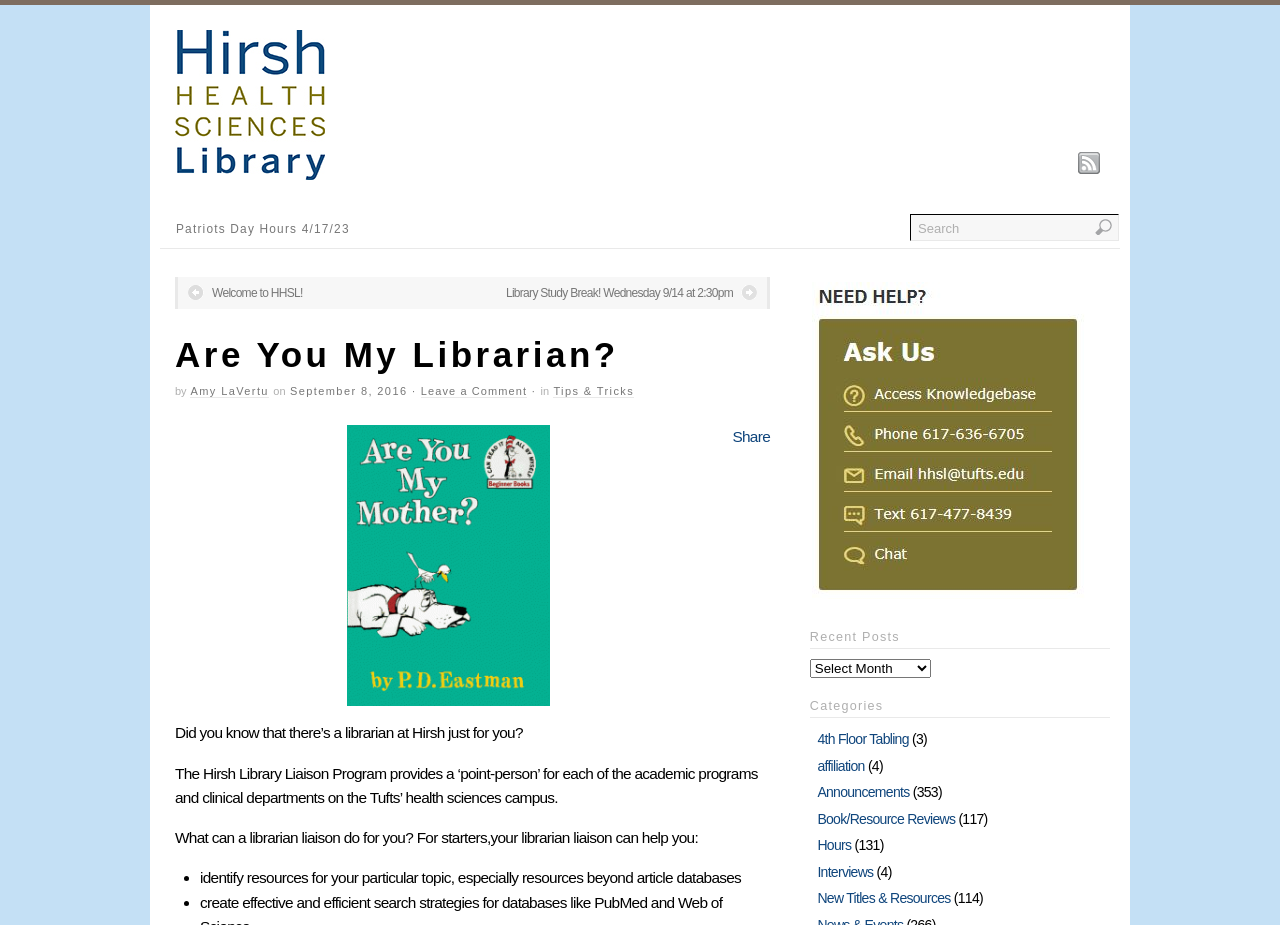Using the information from the screenshot, answer the following question thoroughly:
What is the purpose of the Hirsh Library Liaison Program?

I found the answer by reading the text that describes the Hirsh Library Liaison Program, which states that it 'provides a ‘point-person’ for each of the academic programs and clinical departments on the Tufts’ health sciences campus'.